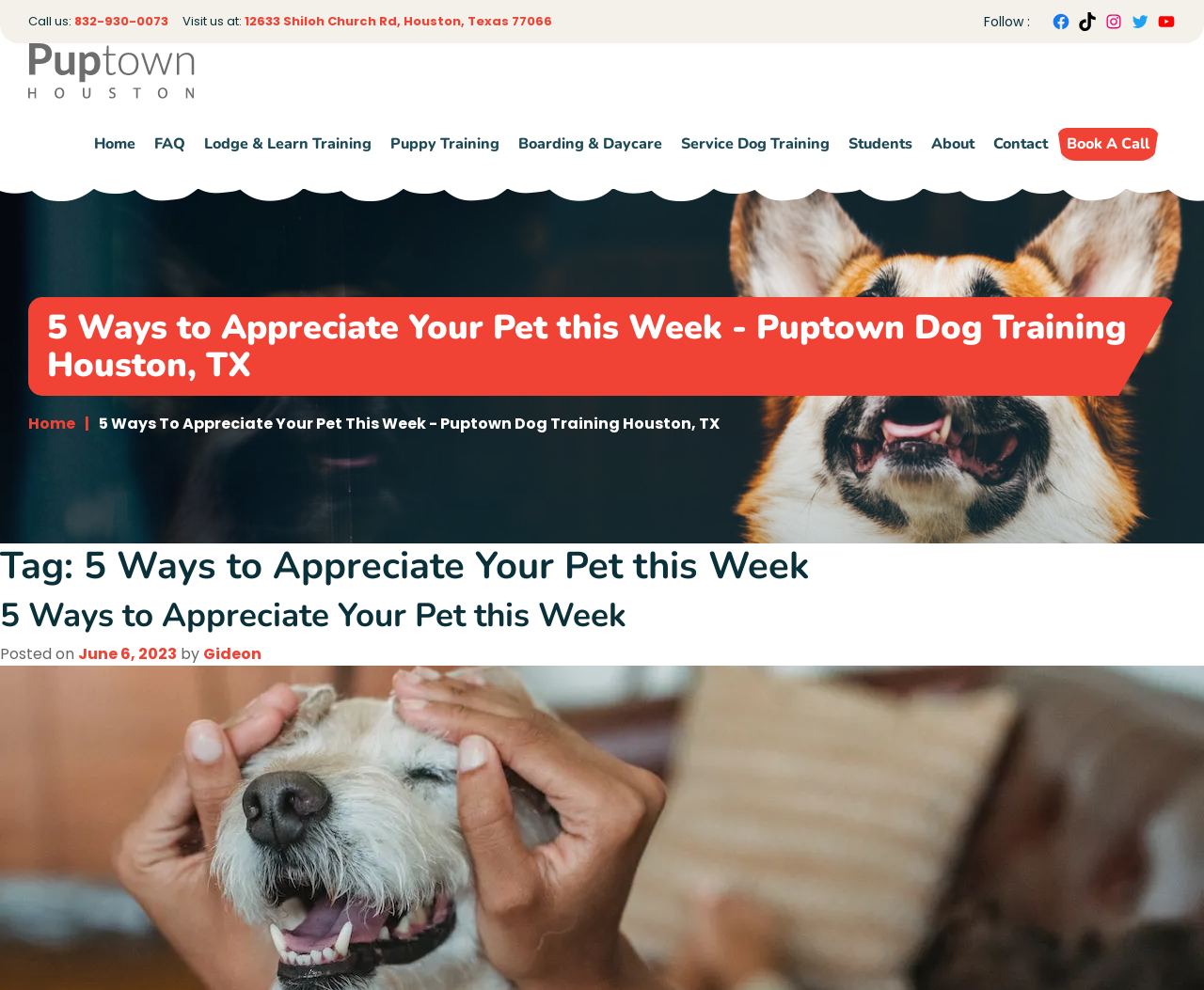Identify the bounding box coordinates of the part that should be clicked to carry out this instruction: "Go to the Home page".

[0.07, 0.1, 0.12, 0.191]